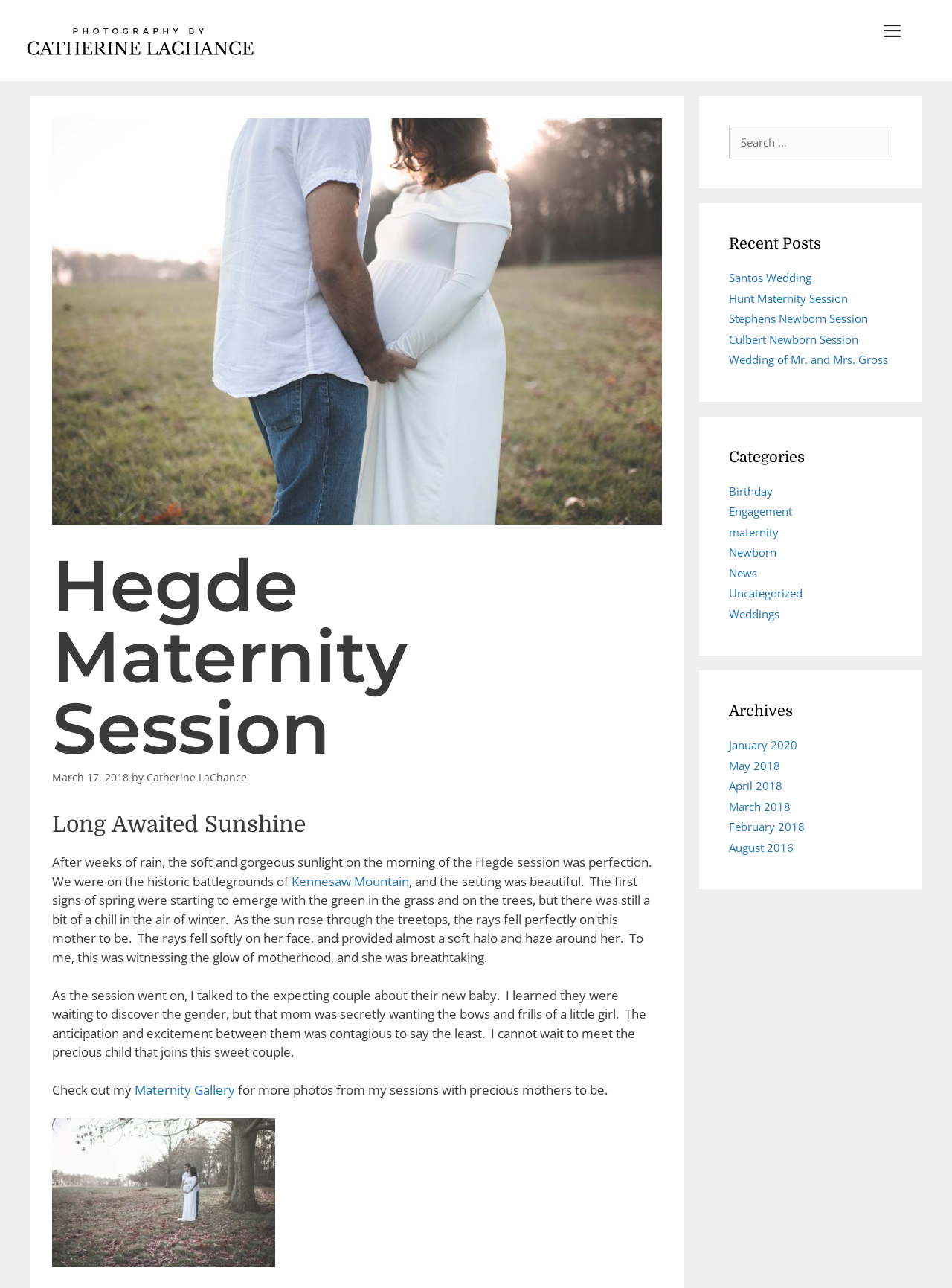Provide a single word or phrase to answer the given question: 
What is the photographer's name?

Catherine LaChance